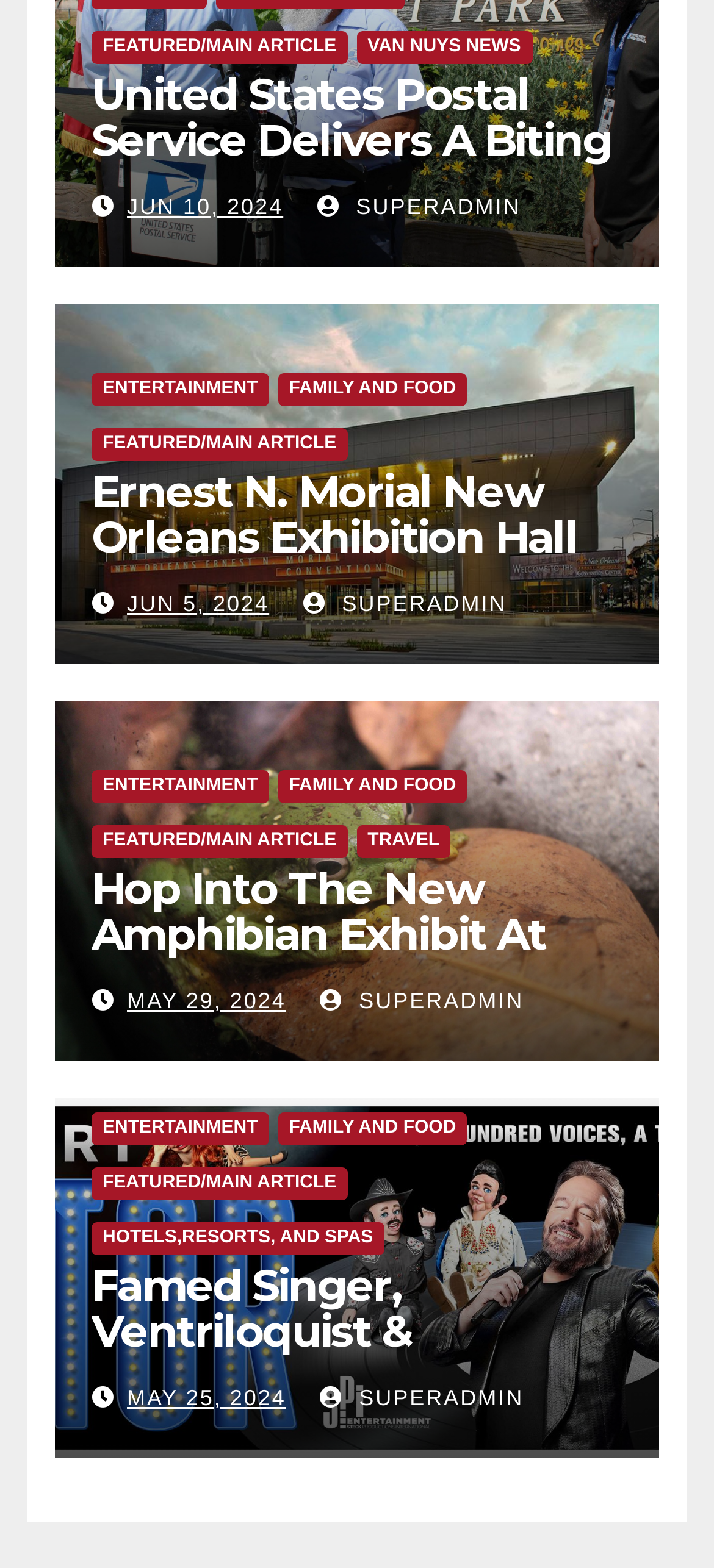What is the author of the articles on the main page?
Utilize the information in the image to give a detailed answer to the question.

I looked at the links near the article headings and found the author 'SUPERADMIN' associated with each article.